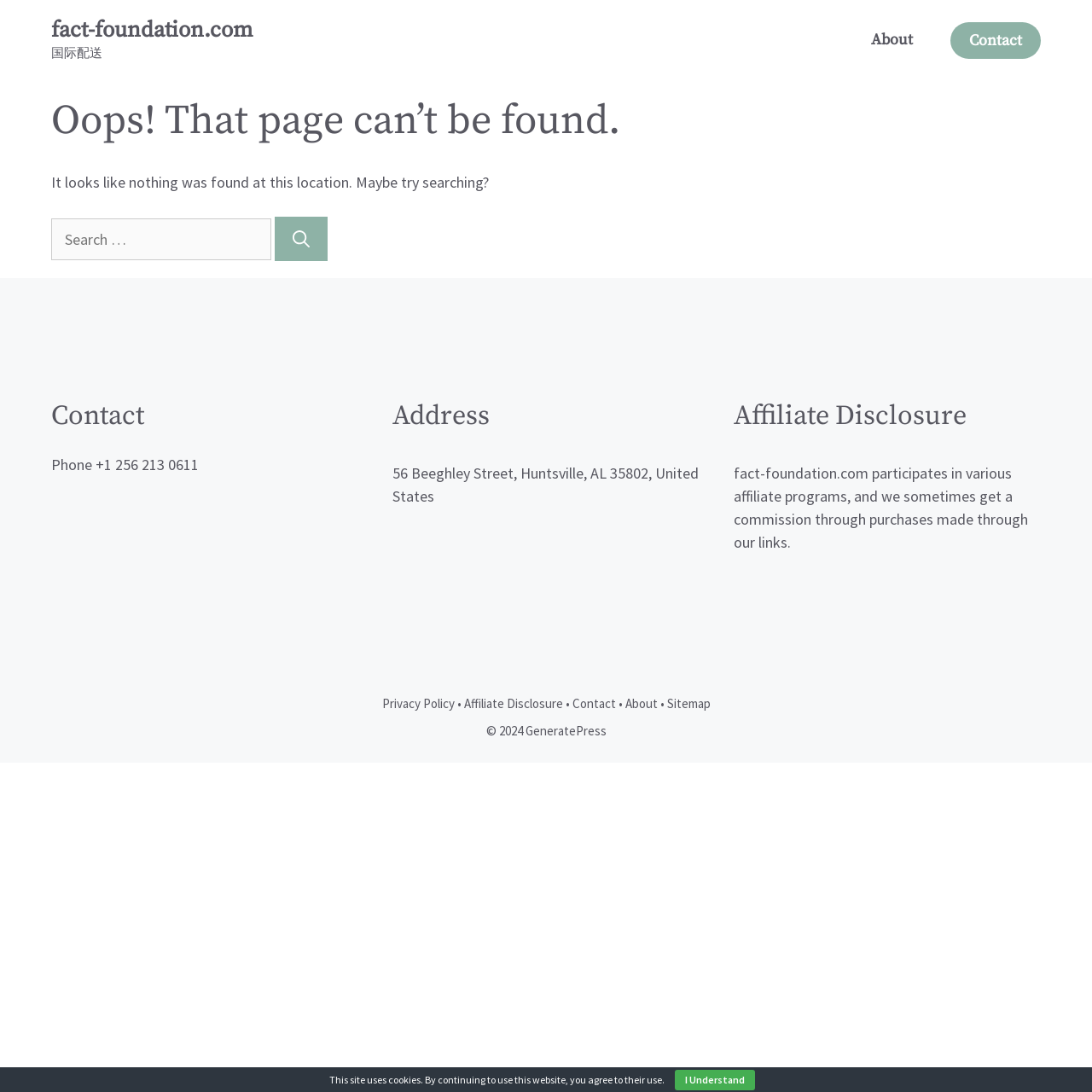Describe in detail what you see on the webpage.

The webpage is a "Page not found" error page from fact-foundation.com. At the top, there is a banner with a link to the website's homepage and a static text "国际配送" (which means "International Shipping" in English). Next to the banner, there is a primary navigation menu with links to "About" and "Contact".

Below the banner, there is a main content area with a heading that reads "Oops! That page can’t be found." followed by a paragraph of text explaining that nothing was found at the current location and suggesting to try searching. There is a search box with a label "Search for:" and a "Search" button next to it.

On the left side of the page, there are three complementary sections. The first section has a heading "Contact" with a phone number. The second section has a heading "Address" with a physical address. The third section has a heading "Affiliate Disclosure" with a paragraph of text explaining the website's affiliate program.

On the right side of the page, there are three more complementary sections. The first section has a heading "Contact" with a phone number. The second section has a heading "Address" with a physical address. The third section has a heading "Affiliate Disclosure" with a paragraph of text explaining the website's affiliate program.

At the bottom of the page, there is a footer area with a section containing links to "Privacy Policy", "Affiliate Disclosure", "Contact", "About", and "Sitemap", separated by bullet points. Next to this section, there is a copyright notice "© 2024 GeneratePress". Finally, there is a cookie notification with a button "I Understand" at the very bottom of the page.